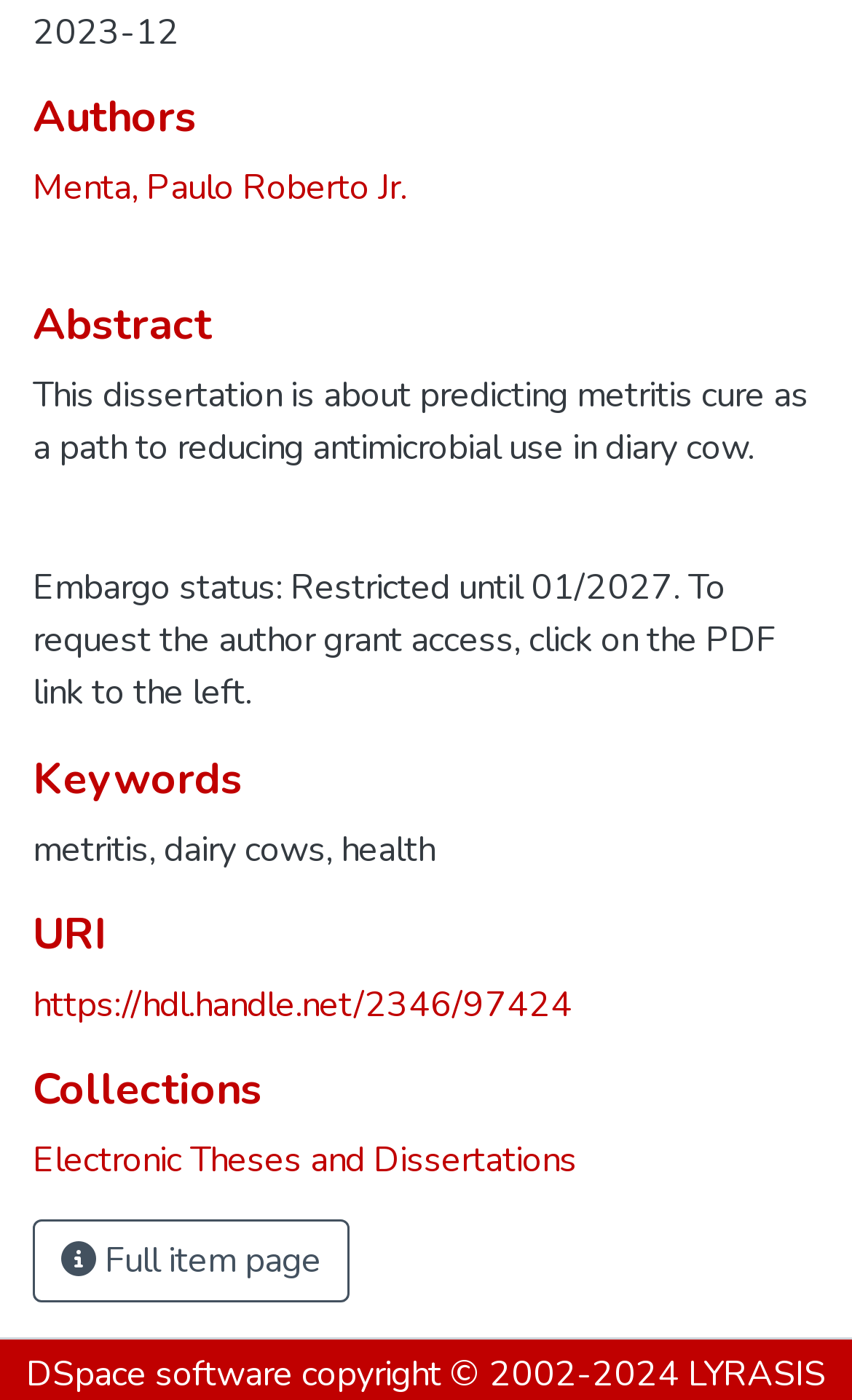What is the embargo status of the dissertation?
From the image, respond using a single word or phrase.

Restricted until 01/2027